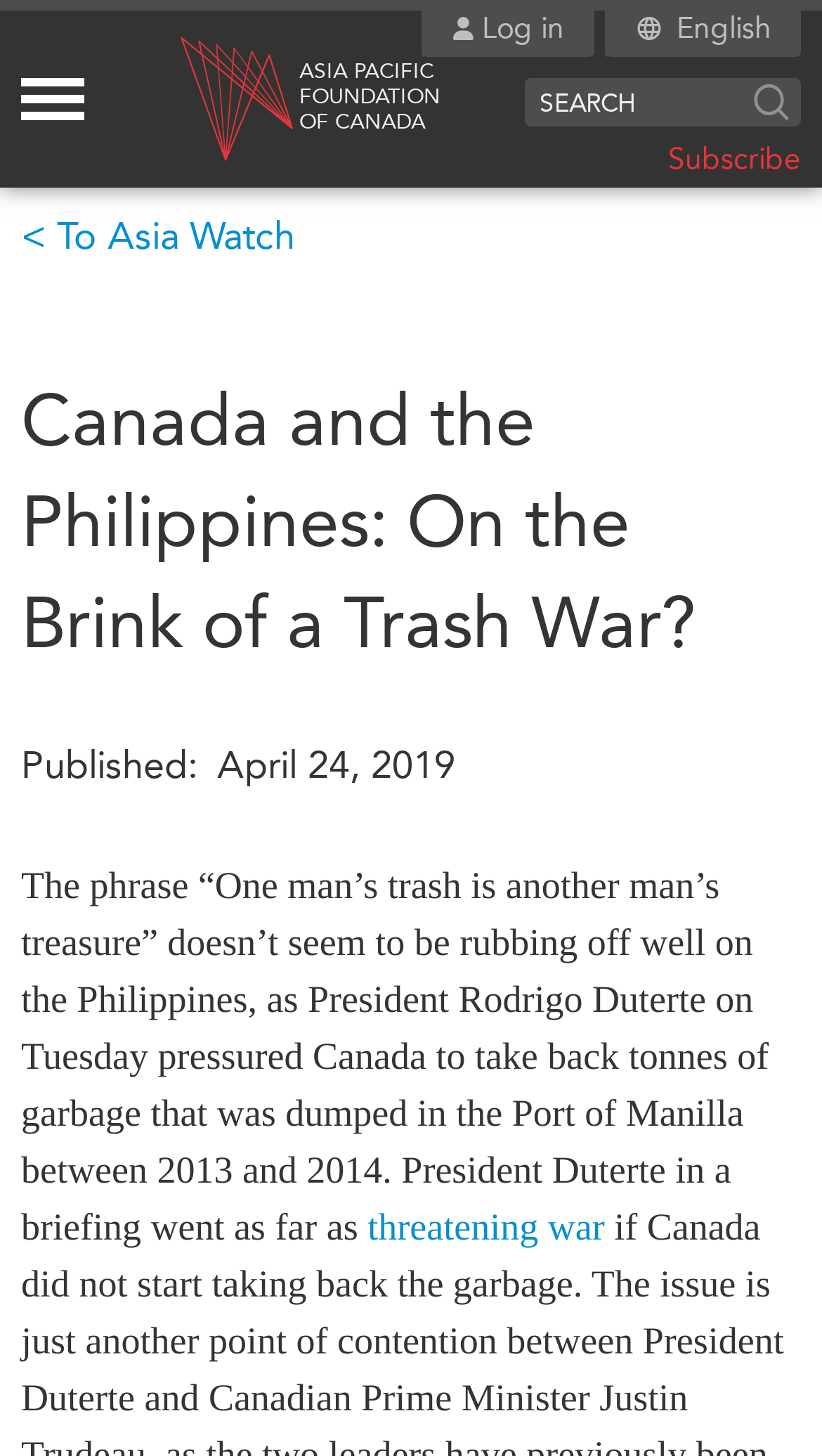Using the webpage screenshot, find the UI element described by To Asia Watch. Provide the bounding box coordinates in the format (top-left x, top-left y, bottom-right x, bottom-right y), ensuring all values are floating point numbers between 0 and 1.

[0.026, 0.147, 0.359, 0.179]